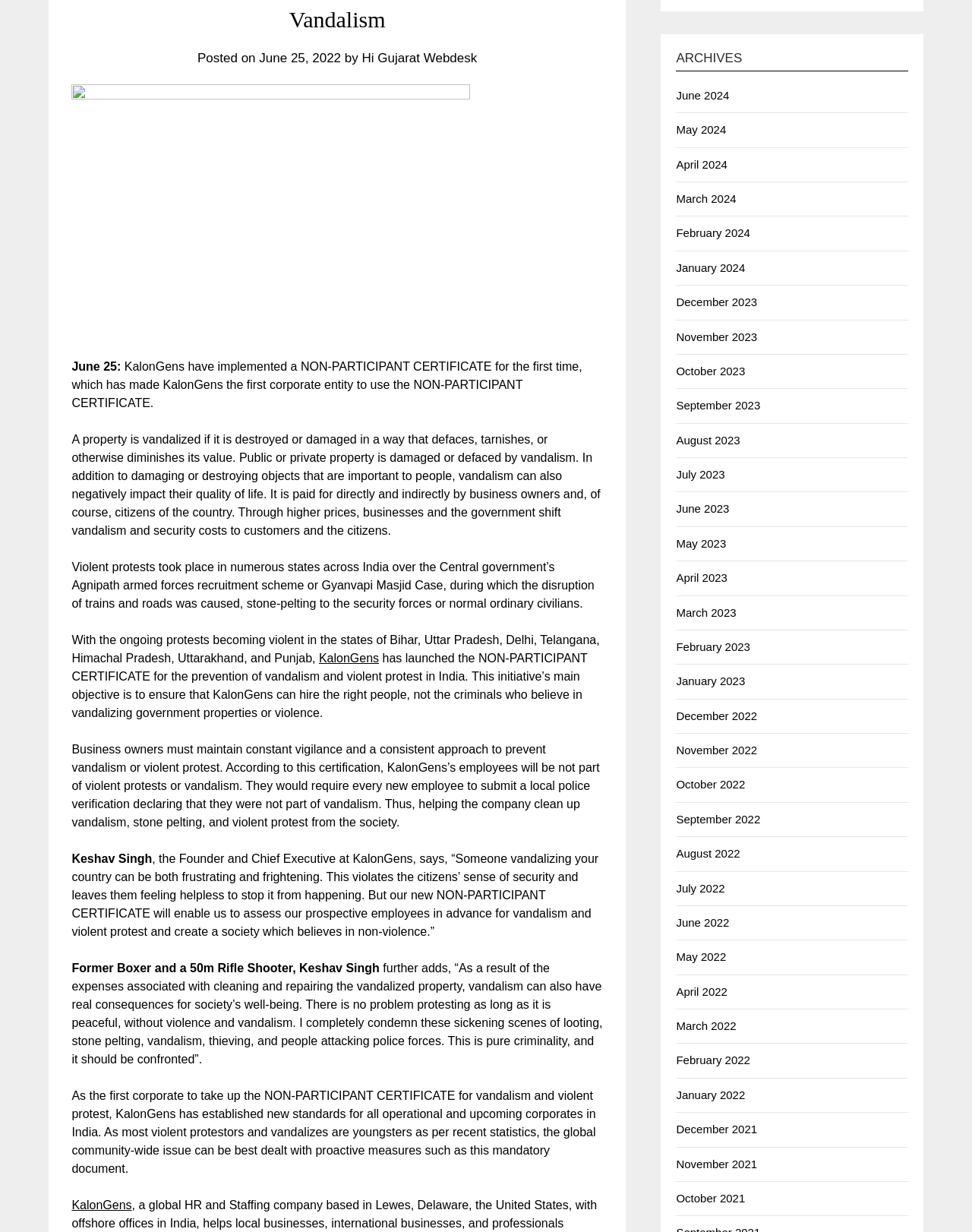Identify the bounding box coordinates of the region that needs to be clicked to carry out this instruction: "Click on the 'June 2022' link". Provide these coordinates as four float numbers ranging from 0 to 1, i.e., [left, top, right, bottom].

[0.696, 0.743, 0.75, 0.754]